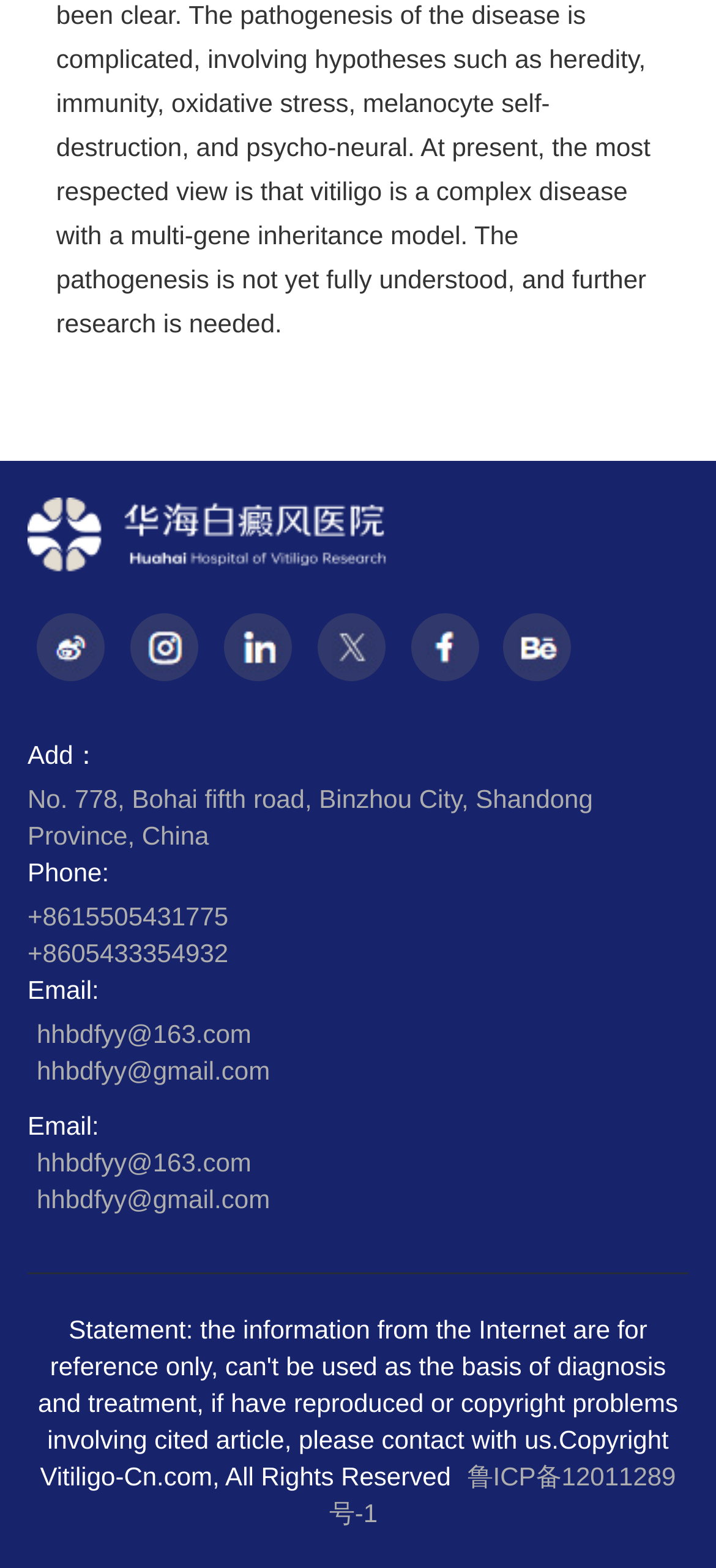Identify the bounding box of the UI element that matches this description: "hhbdfyy@163.com".

[0.038, 0.649, 0.364, 0.668]